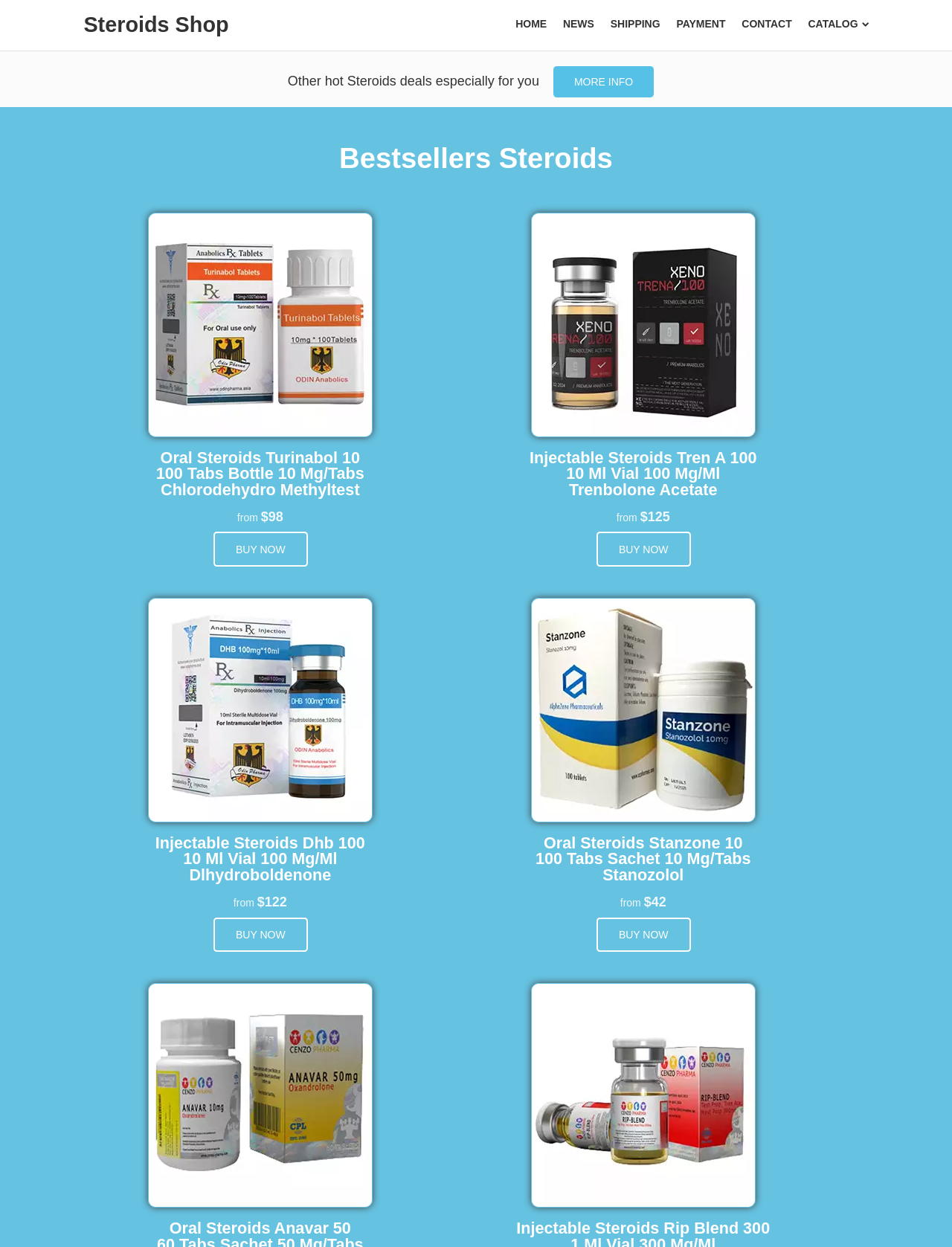Bounding box coordinates must be specified in the format (top-left x, top-left y, bottom-right x, bottom-right y). All values should be floating point numbers between 0 and 1. What are the bounding box coordinates of the UI element described as: Buy now

[0.224, 0.427, 0.323, 0.454]